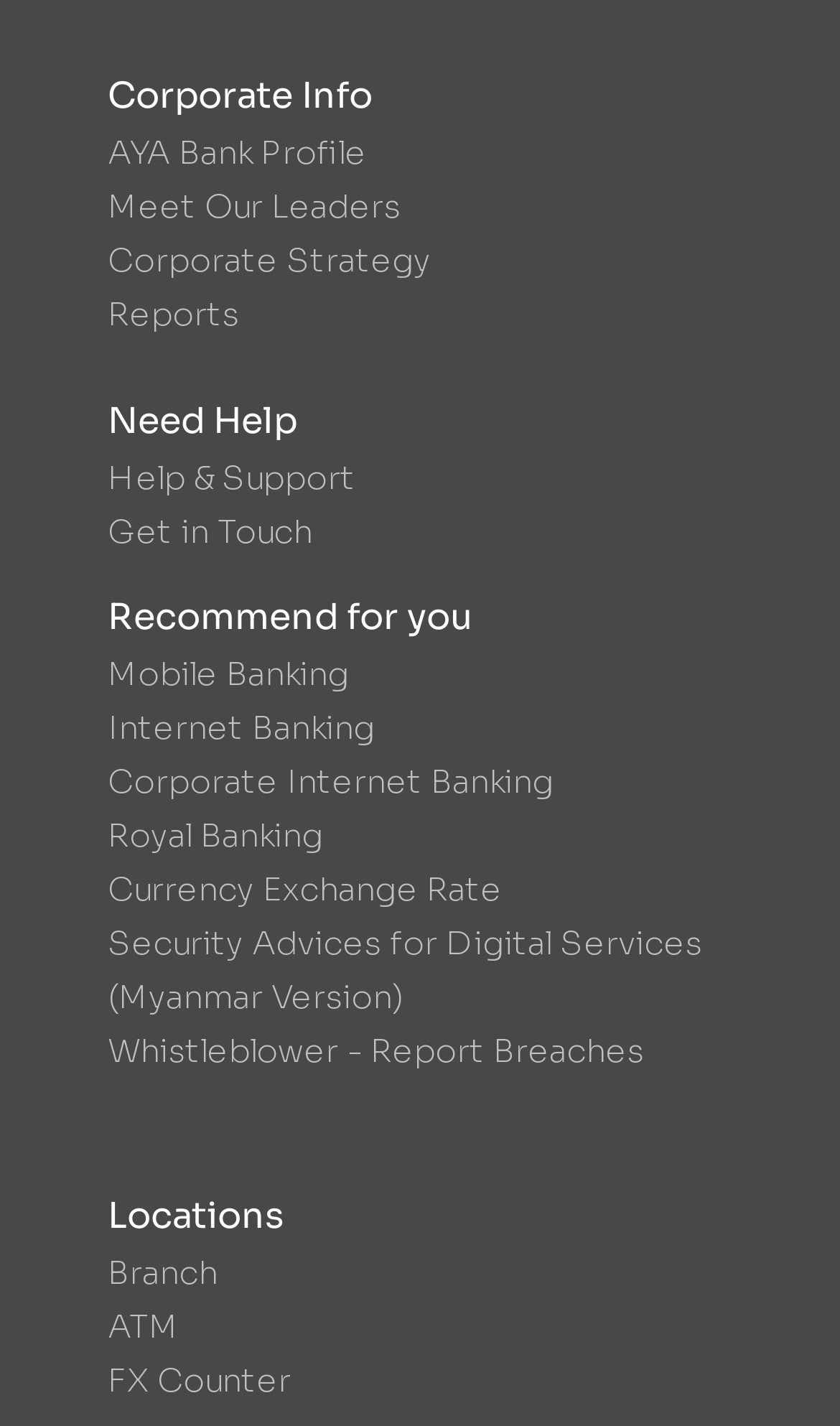Determine the bounding box coordinates of the clickable element to complete this instruction: "Explore Mobile Banking". Provide the coordinates in the format of four float numbers between 0 and 1, [left, top, right, bottom].

[0.128, 0.453, 0.872, 0.491]